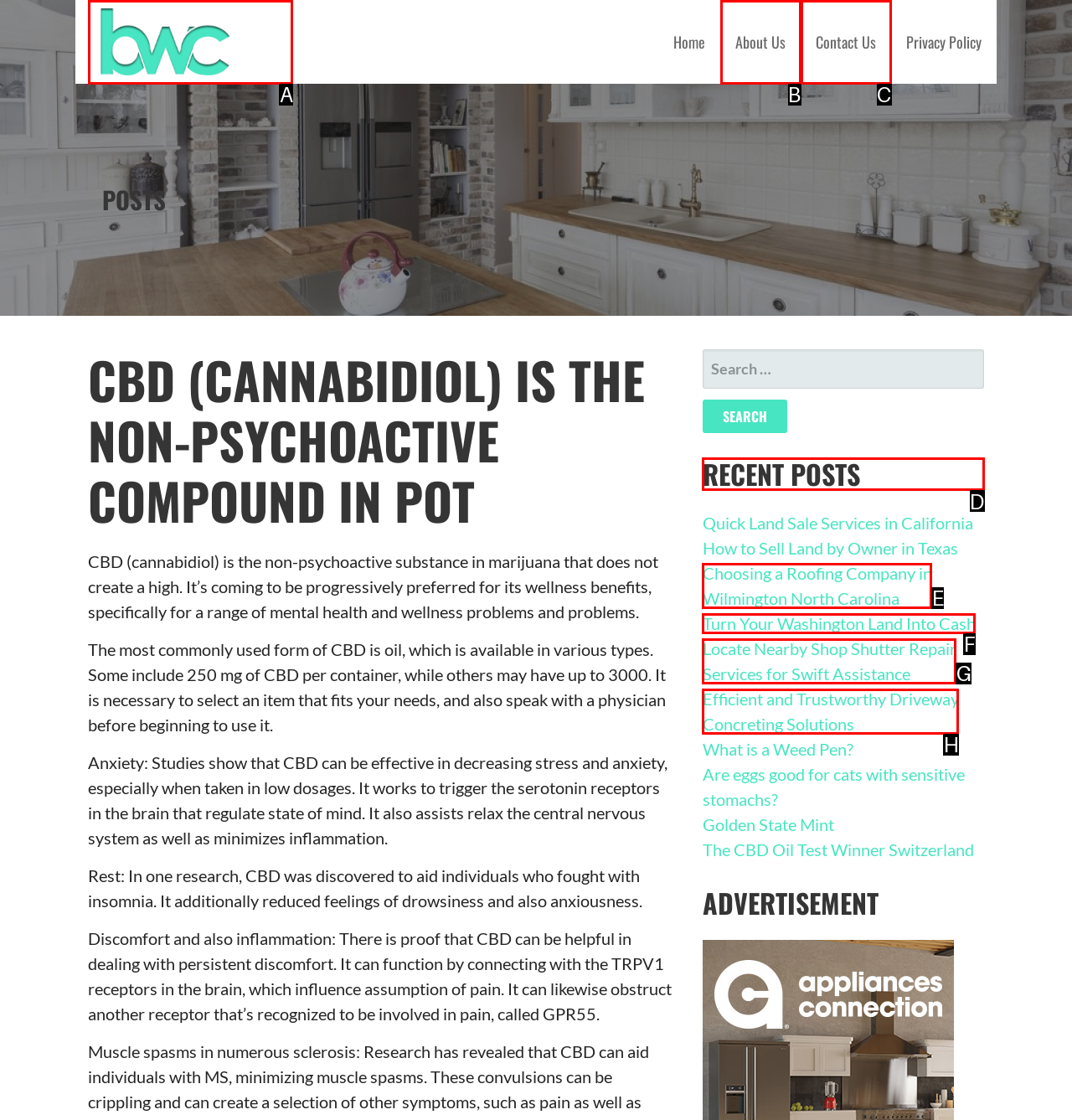Determine which option you need to click to execute the following task: Navigate to previous page. Provide your answer as a single letter.

None